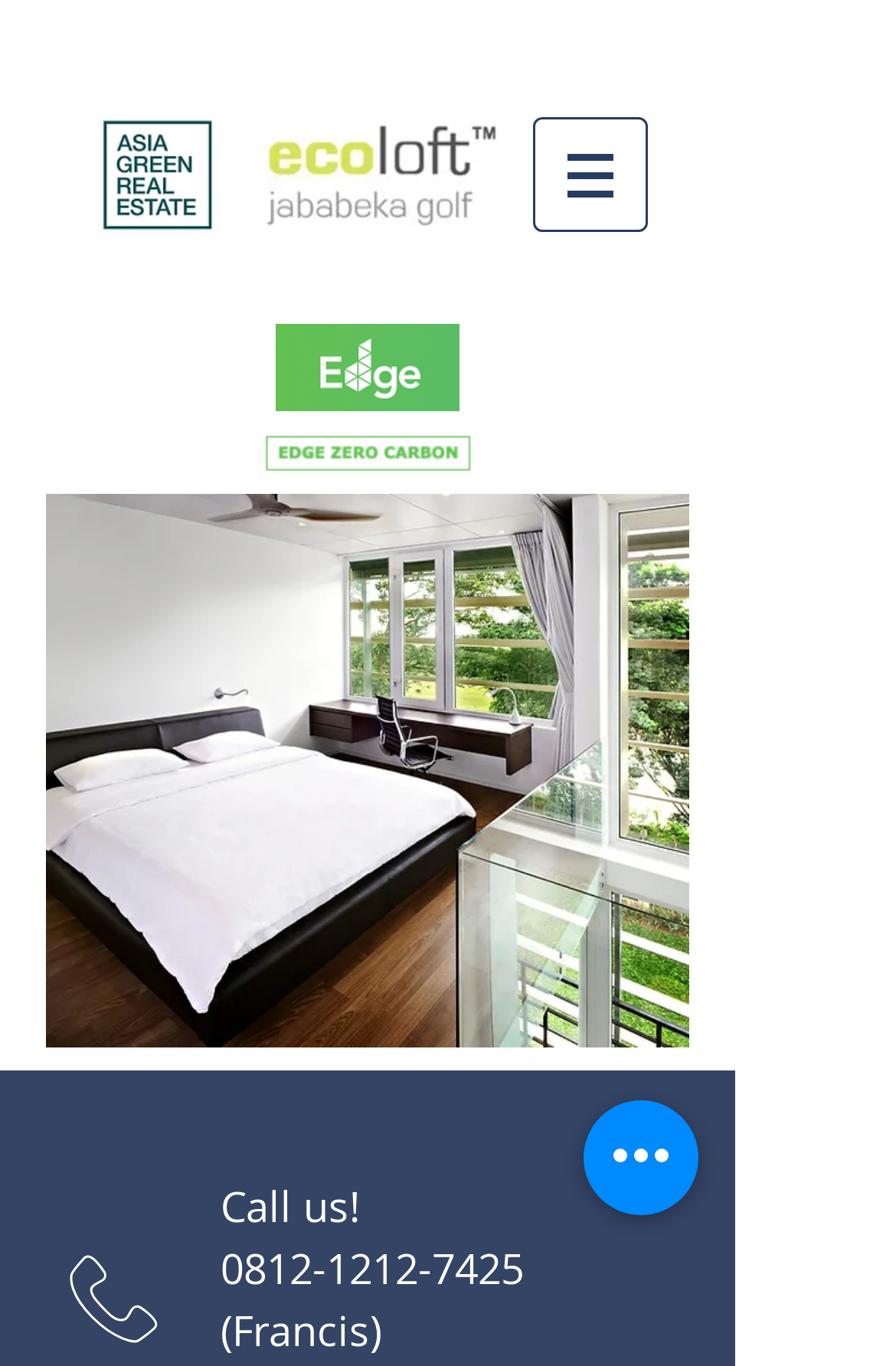Give a detailed explanation of the elements present on the webpage.

The webpage is for Ecoloft Jababeka, a residential or commercial property development. At the top left, there is a logo of AsiaGreen, a petroleum company, which is also a link. Next to it, on the top center, is the logo of Ecoloft, another link. 

On the top right, there is a navigation menu labeled "Site" with a button that has a popup menu. The button is accompanied by an image. 

Below the navigation menu, there are two large images, one on top of the other, which appear to be screenshots or promotional images for Ecoloft Jababeka. The top image is a link, while the bottom image has a link with a descriptive text "Screenshot 2023-02-06 at 12.55_edited.pn".

At the bottom of the page, there is a call-to-action section. It starts with a "Call us!" text, followed by a phone number "0812-1212-7425" which is a link. Next to the phone number is a text "(Francis)".

Finally, at the bottom right, there is a button labeled "Quick actions".